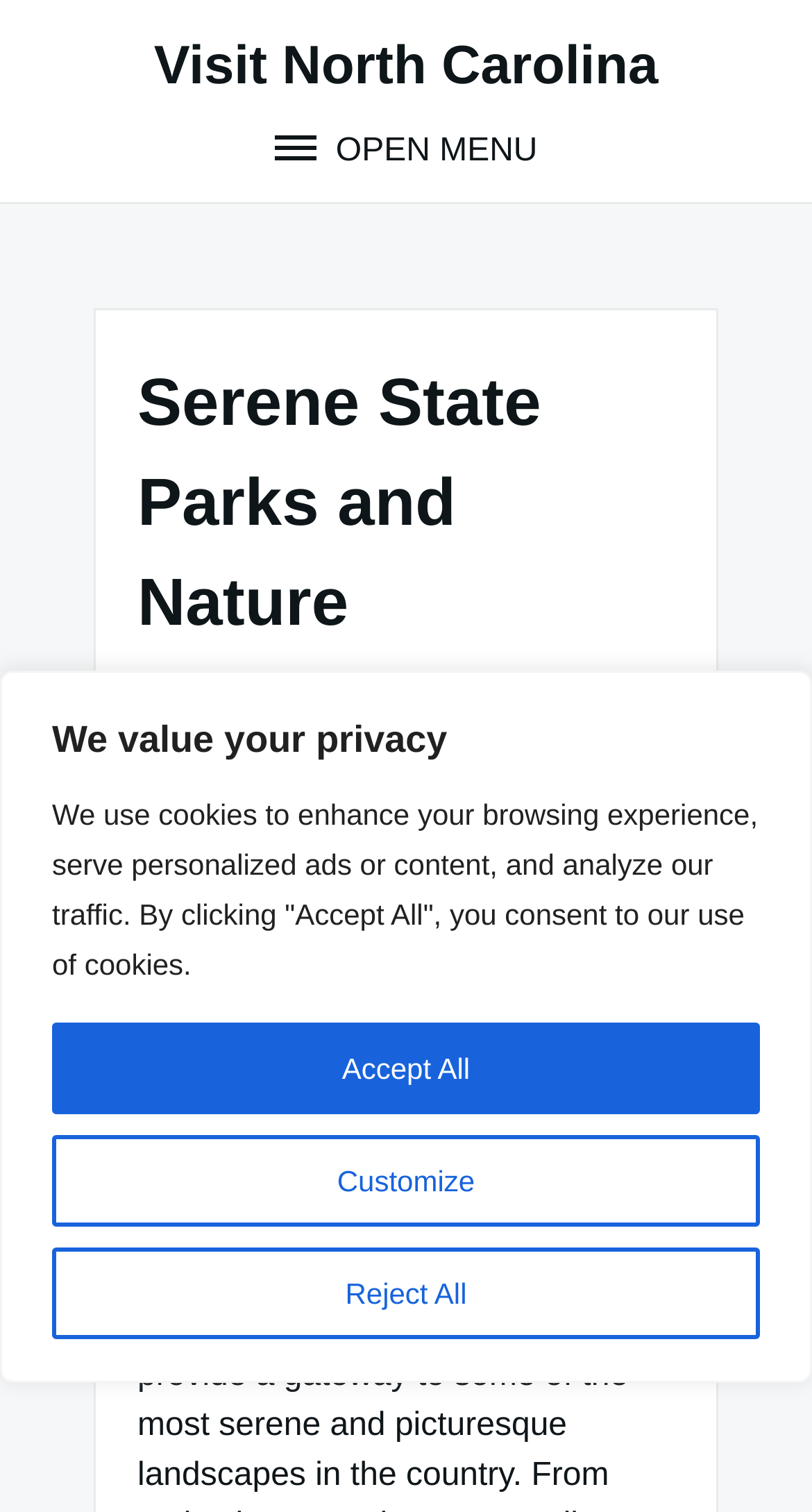Identify and provide the bounding box for the element described by: "Visit North Carolina".

[0.189, 0.022, 0.811, 0.063]